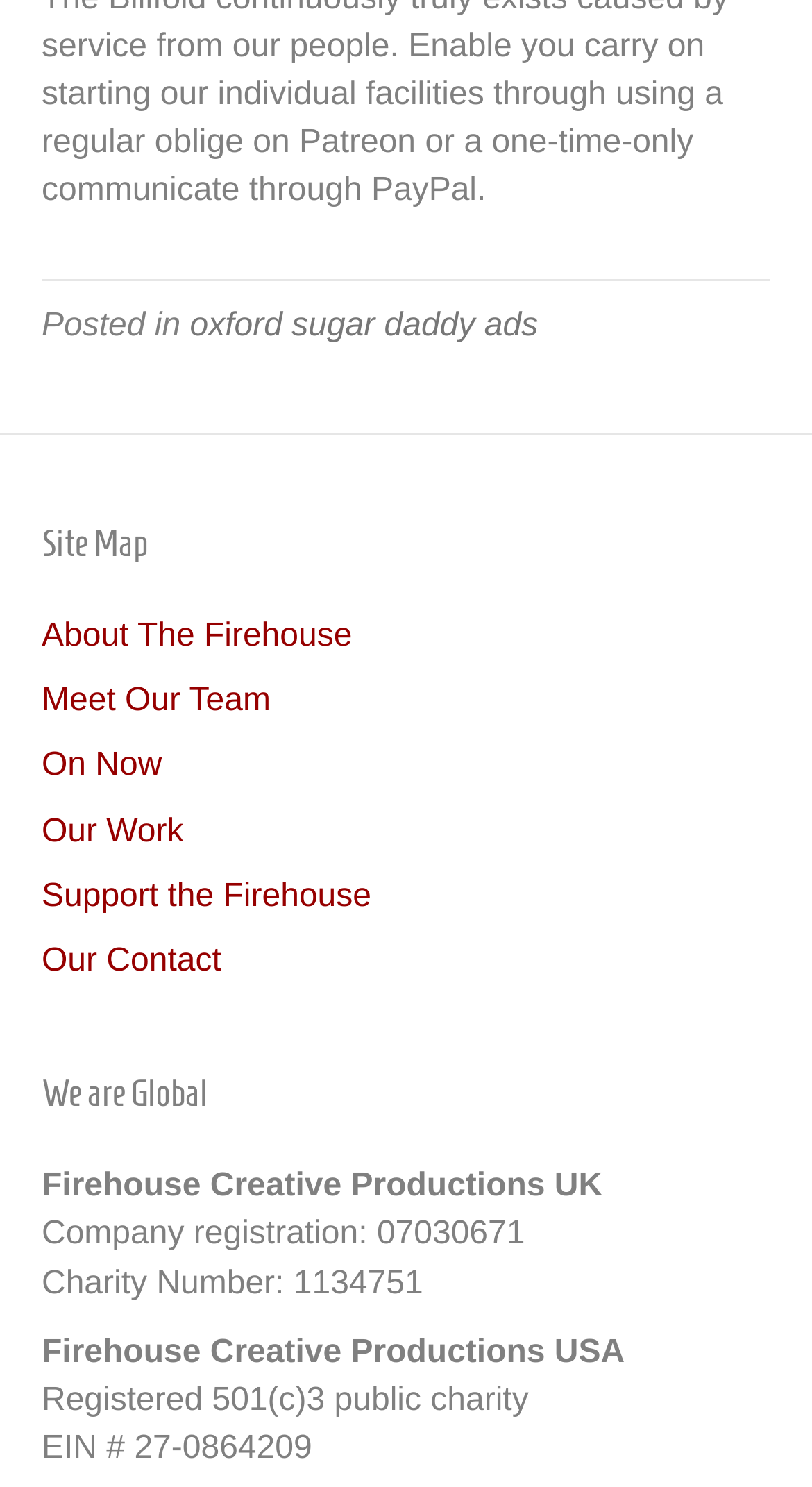Determine the bounding box of the UI component based on this description: "Click to enlarge". The bounding box coordinates should be four float values between 0 and 1, i.e., [left, top, right, bottom].

None